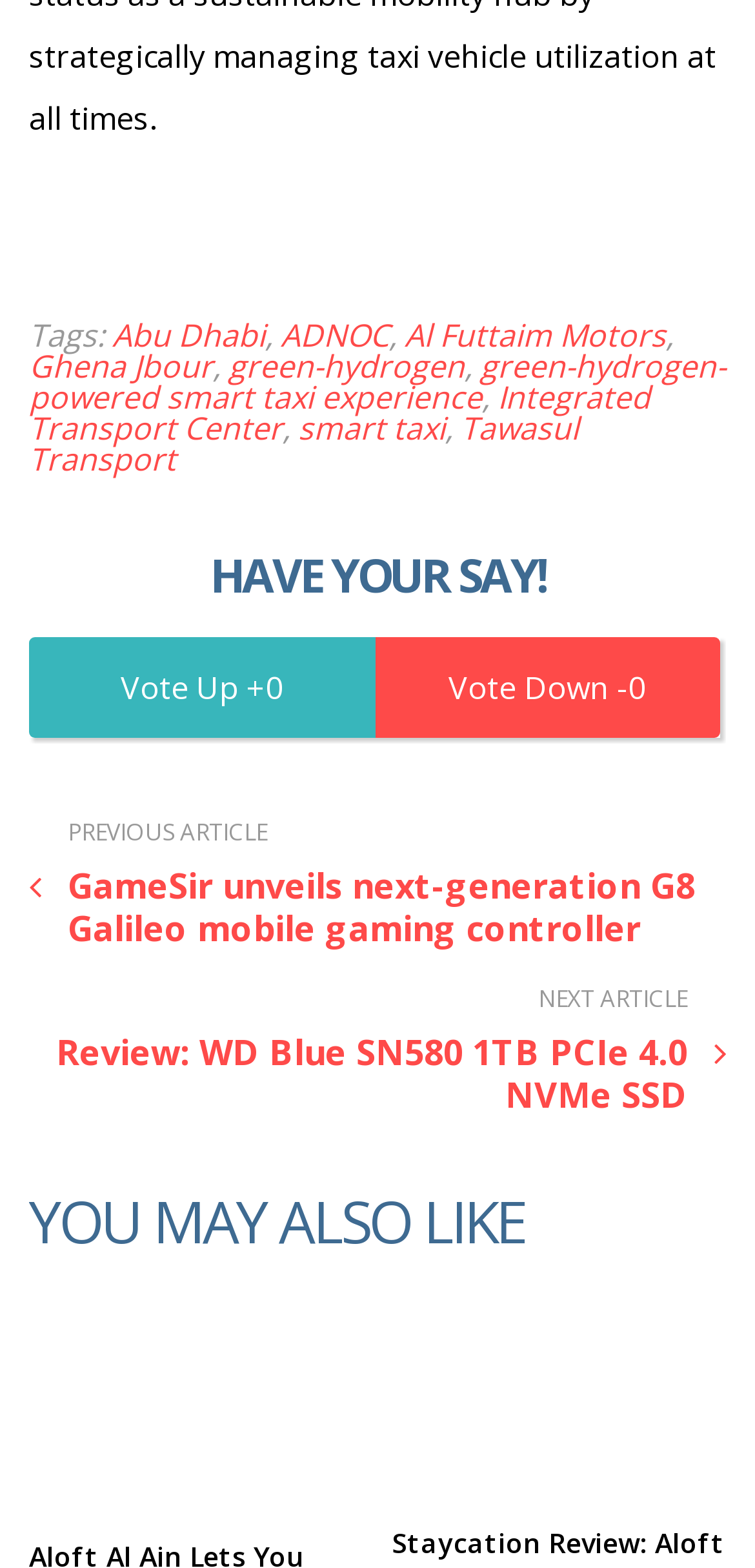Give a concise answer using one word or a phrase to the following question:
What is the text of the first link?

Abu Dhabi